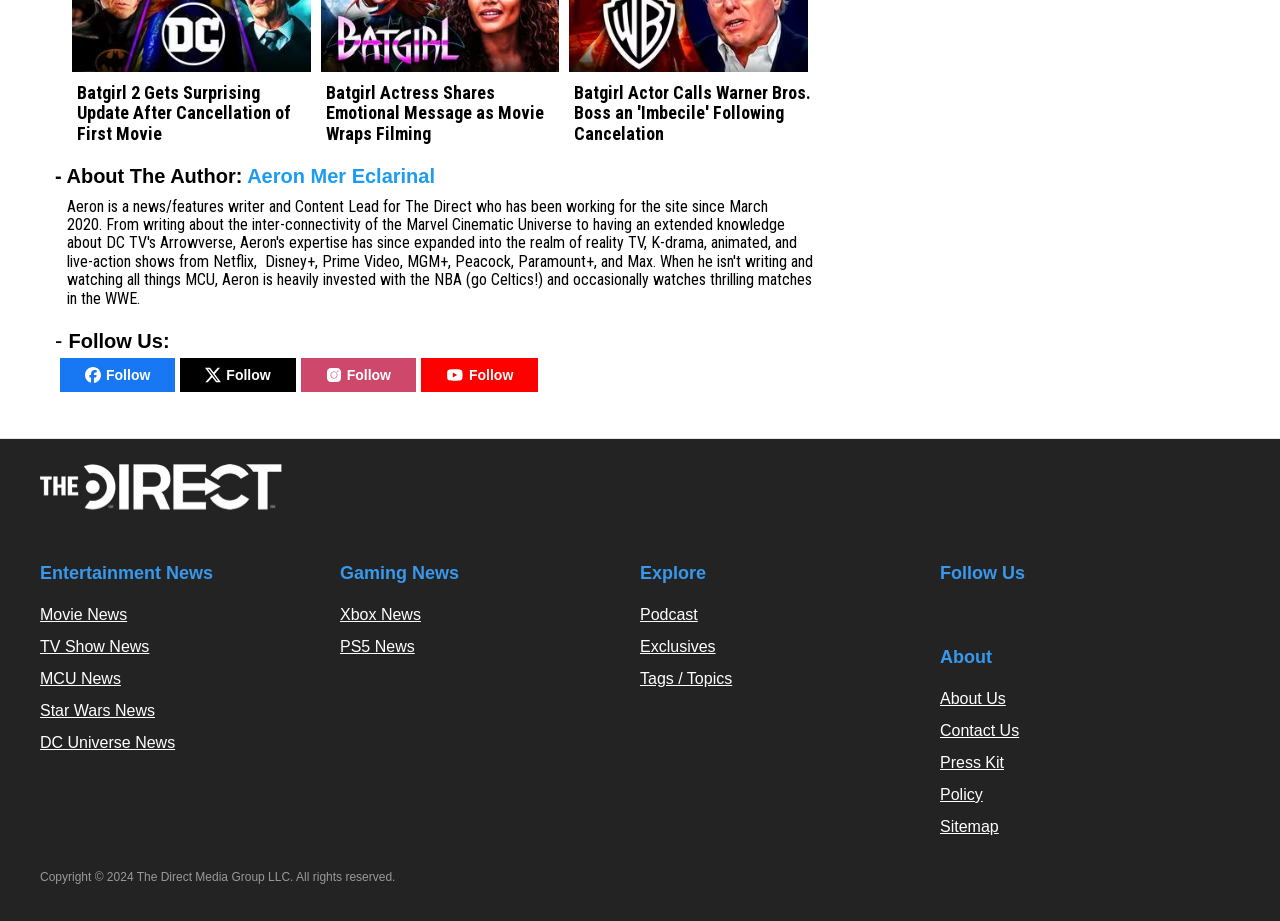Identify the bounding box for the UI element described as: "MCU News". Ensure the coordinates are four float numbers between 0 and 1, formatted as [left, top, right, bottom].

[0.031, 0.727, 0.094, 0.745]